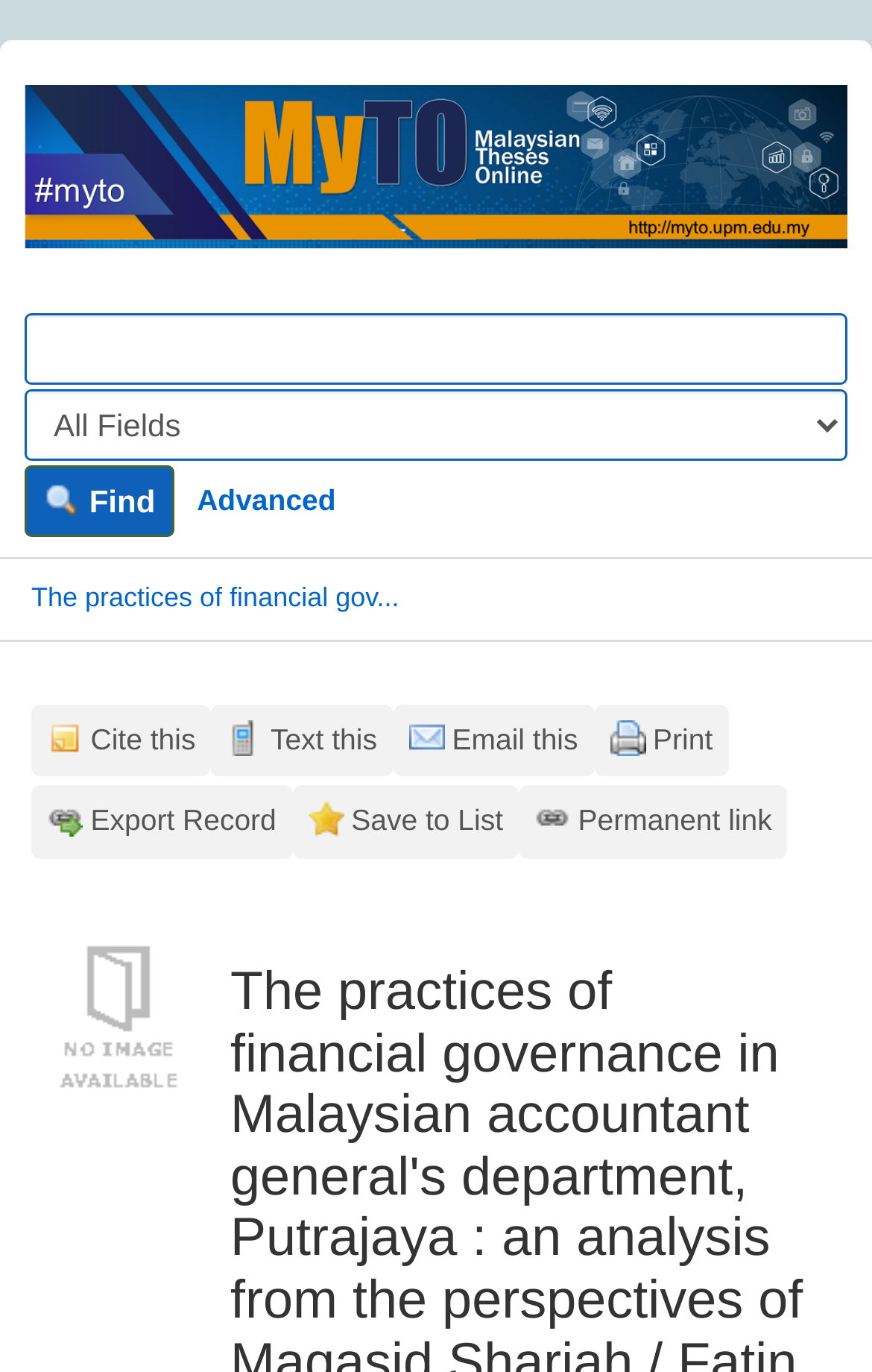What is the purpose of the search bar?
Using the image as a reference, answer the question in detail.

The search bar is located at the top of the webpage, and it has a textbox with a placeholder 'Search terms' and a combobox with a label 'Search type'. This suggests that the search bar is intended for users to input search terms and select a search type to find relevant results.